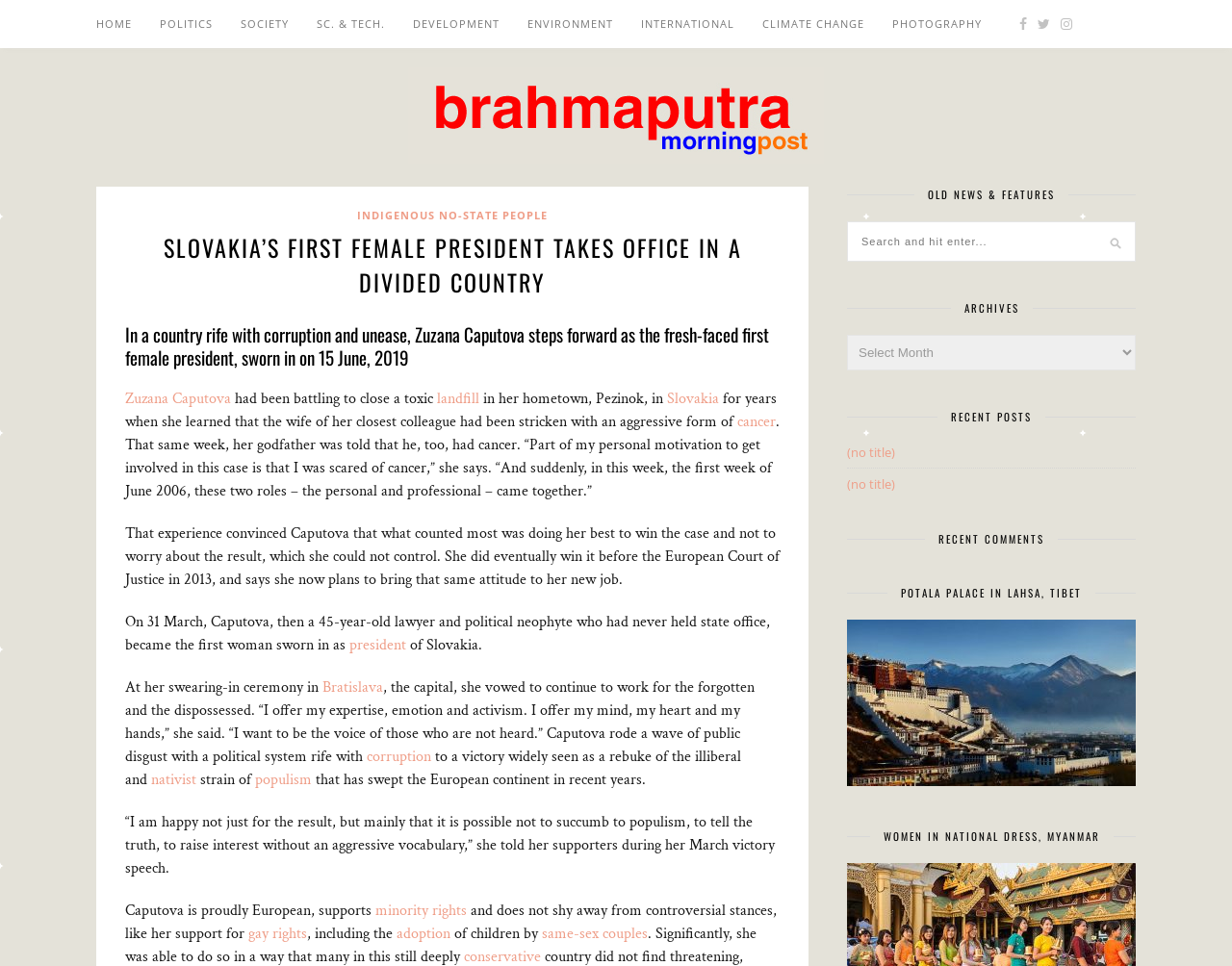What is the type of rights that Zuzana Caputova supports?
Based on the visual, give a brief answer using one word or a short phrase.

minority rights